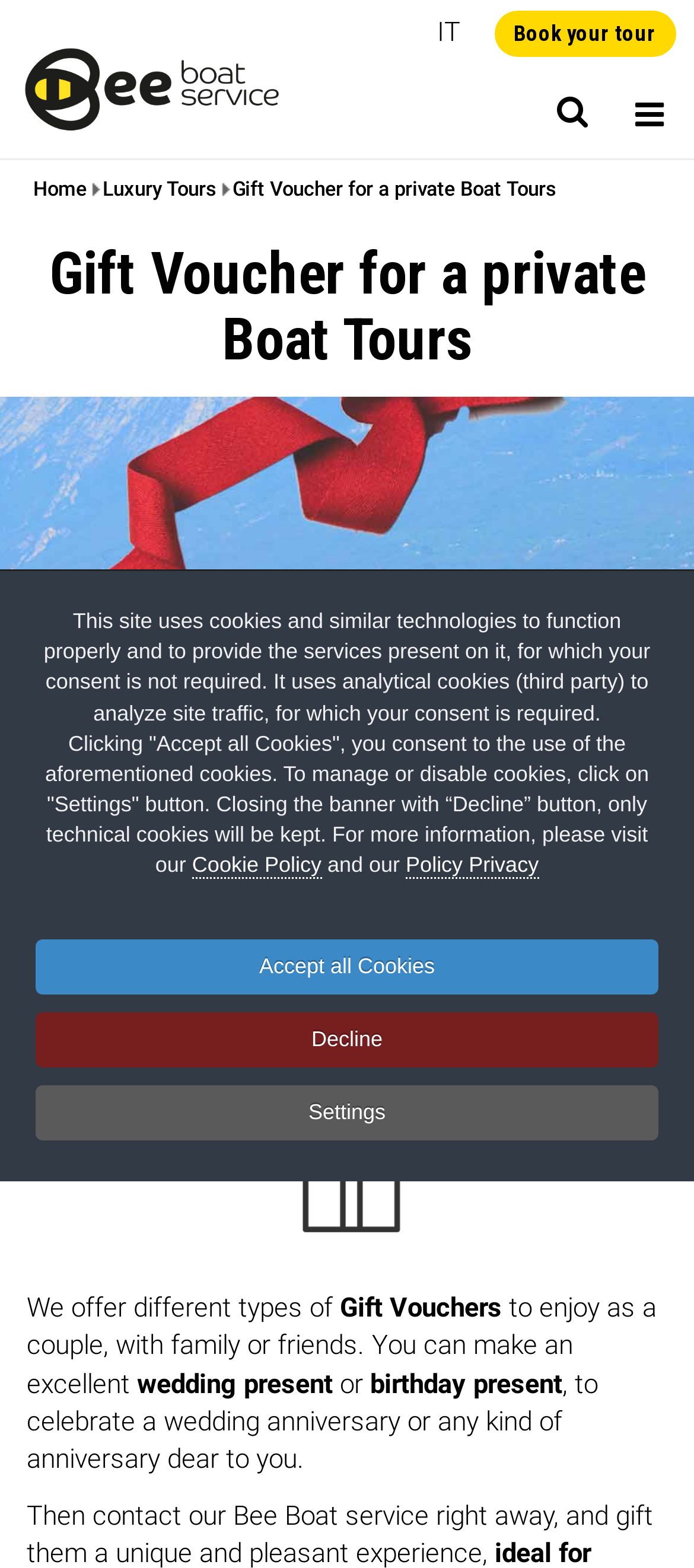Provide the text content of the webpage's main heading.

Gift Voucher for a private Boat Tours